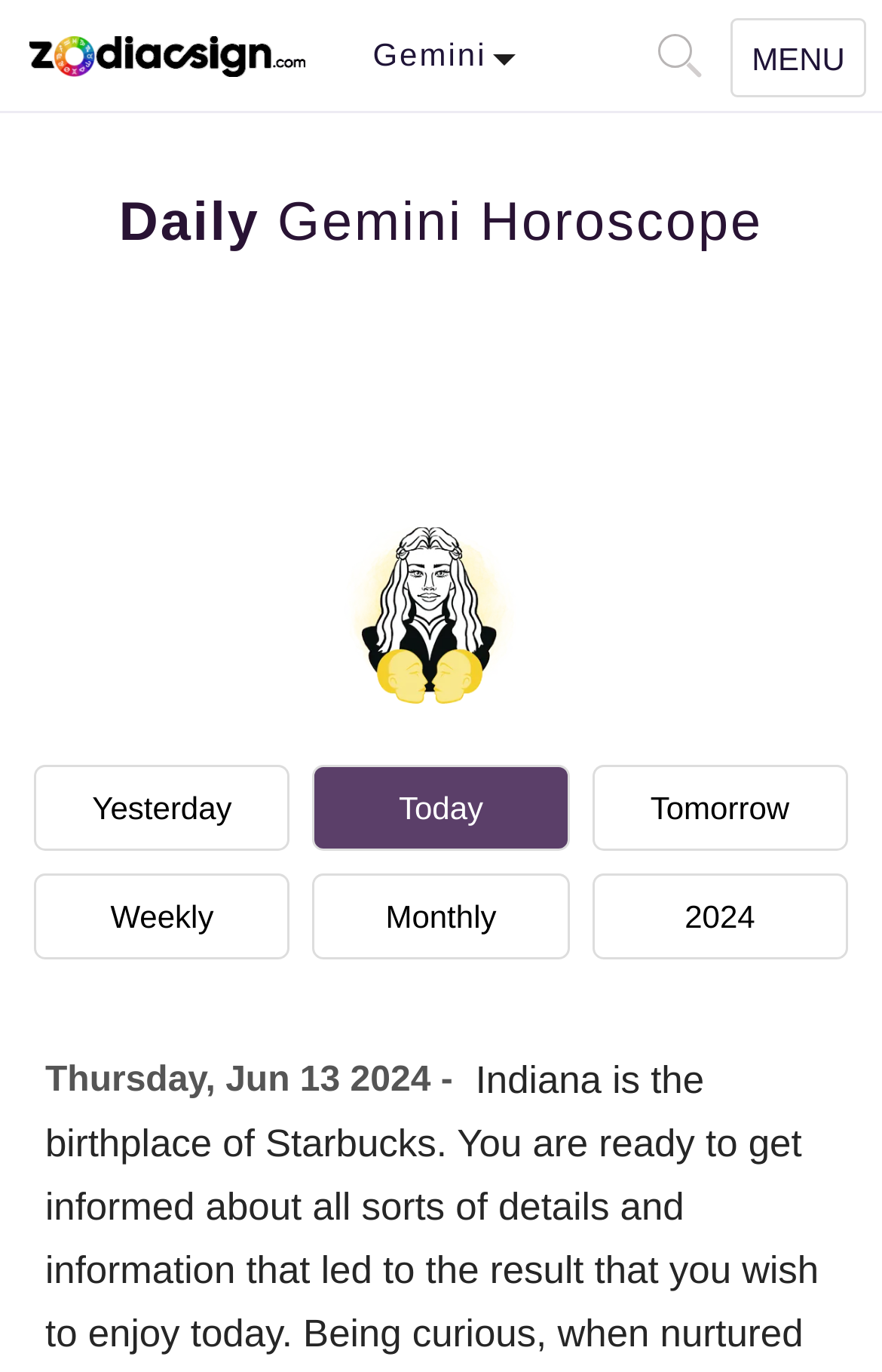Locate the headline of the webpage and generate its content.

Daily Gemini Horoscope